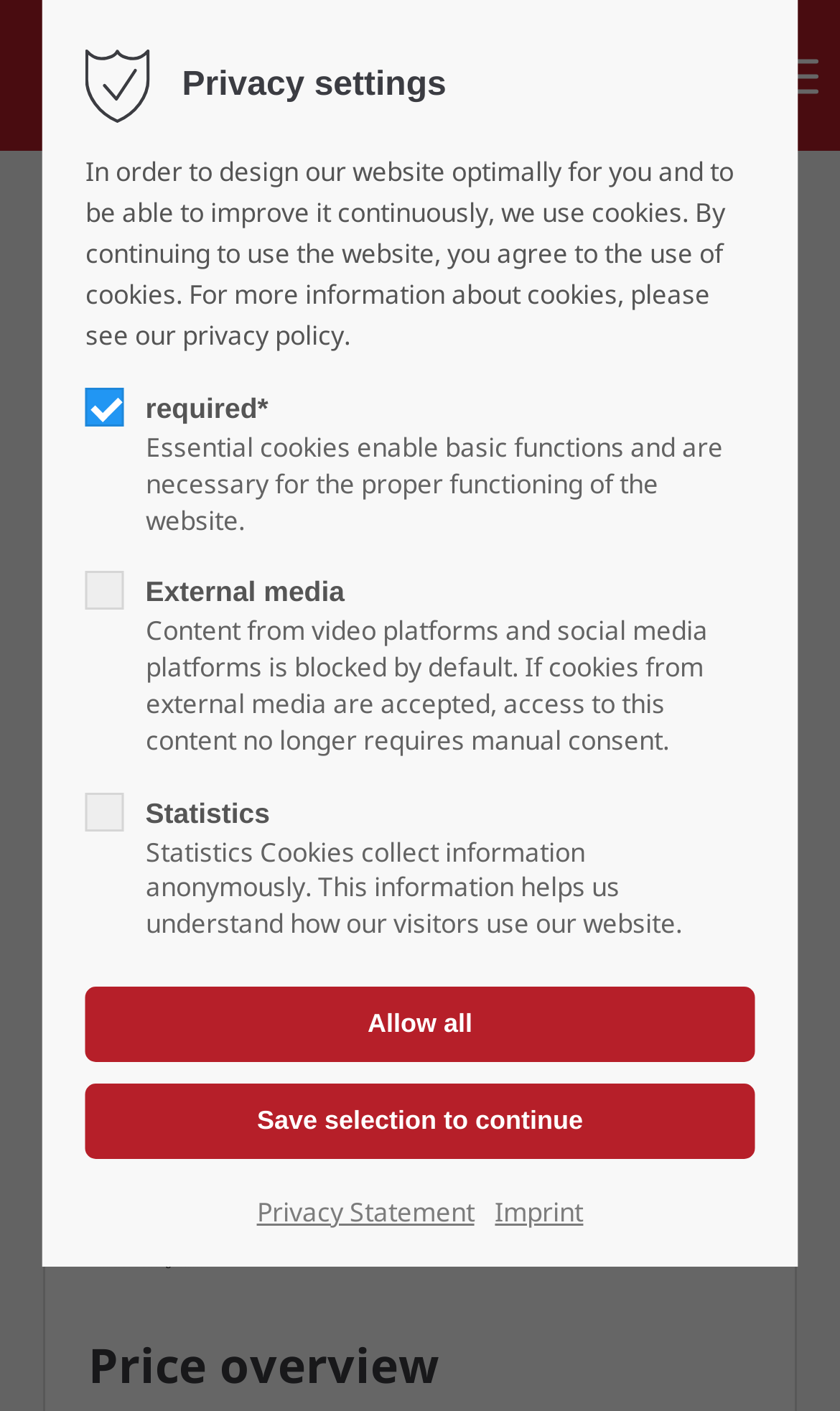Predict the bounding box of the UI element based on the description: "name="save_all_settings" value="Allow all"". The coordinates should be four float numbers between 0 and 1, formatted as [left, top, right, bottom].

[0.101, 0.699, 0.899, 0.753]